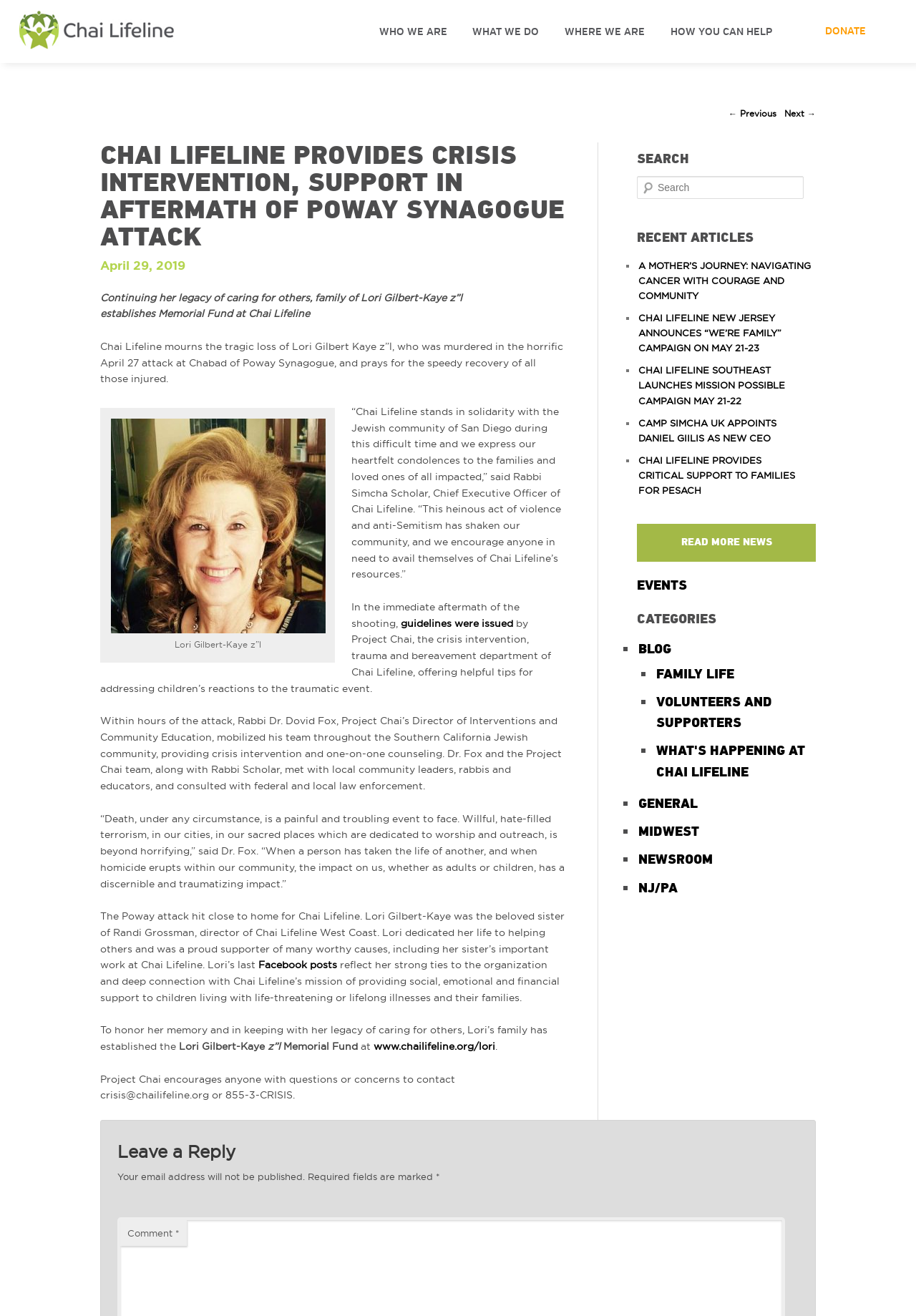Find the bounding box coordinates for the element that must be clicked to complete the instruction: "Read more news". The coordinates should be four float numbers between 0 and 1, indicated as [left, top, right, bottom].

[0.695, 0.398, 0.891, 0.427]